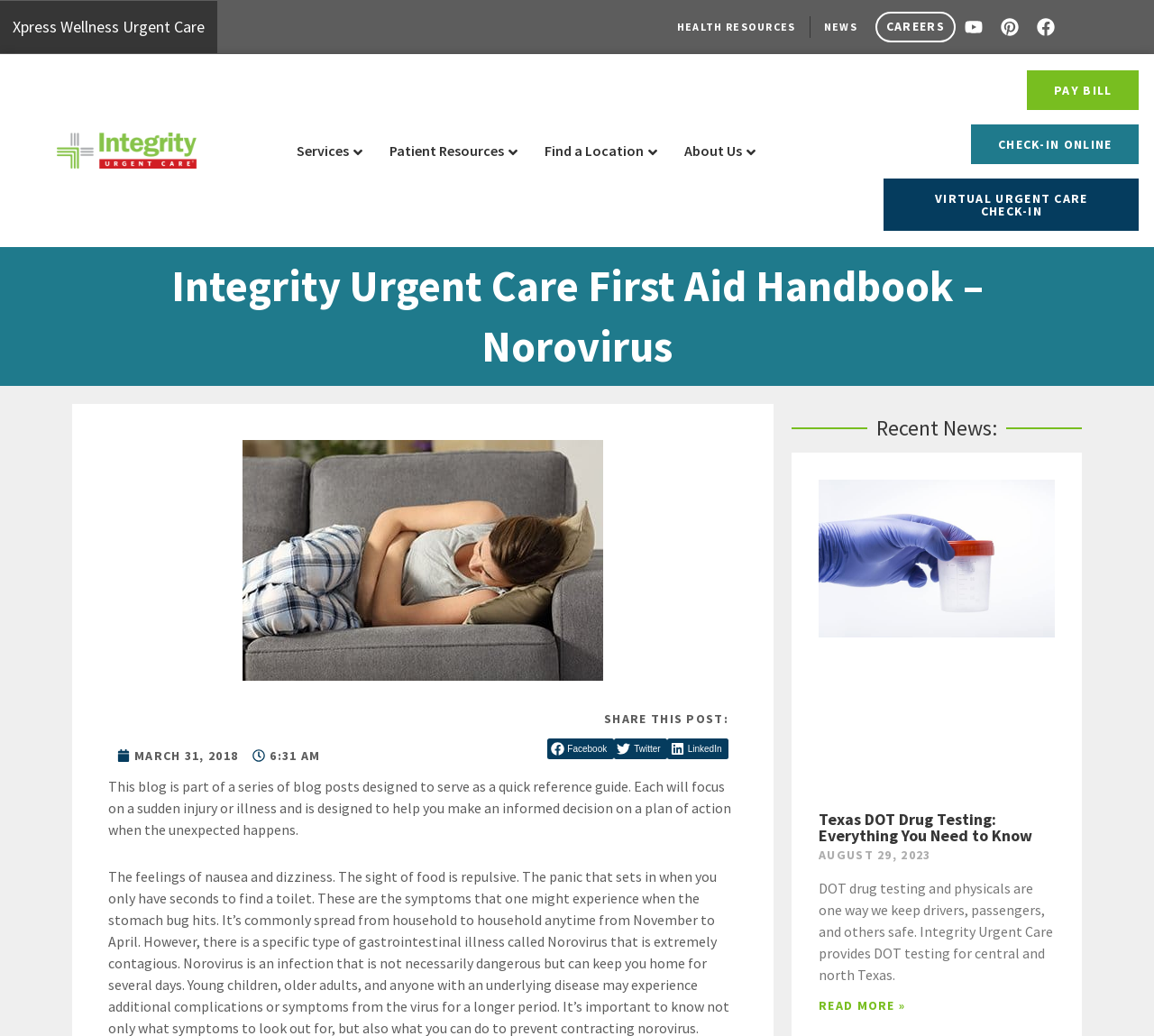Generate a comprehensive description of the webpage content.

The webpage is about Norovirus, an infection that can keep you home for several days. At the top, there are several links to other websites, including Xpress Wellness Urgent Care, HEALTH RESOURCES, NEWS, CAREERS, and social media platforms like Youtube, Pinterest, and Facebook. 

Below these links, there are four main links with dropdown menus: Services, Patient Resources, Find a Location, and About Us. On the right side, there are three prominent links: PAY BILL, CHECK-IN ONLINE, and VIRTUAL URGENT CARE CHECK-IN.

The main content of the page starts with a heading "Integrity Urgent Care First Aid Handbook – Norovirus" and an image of a woman lying on her couch in pain. Below this, there is a link to a specific date, "MARCH 31, 2018", and a timestamp "6:31 AM".

The page then provides a section to share the post on social media platforms like Facebook, Twitter, and LinkedIn. 

The main article starts with a brief introduction, explaining that the blog is part of a series of quick reference guides for sudden injuries or illnesses. The article then provides detailed information about Norovirus.

On the right side, there is a section titled "Recent News:" with a link to a news article titled "Texas DOT Drug Testing: Everything You Need to Know". This section includes the date "AUGUST 29, 2023", a brief summary of the article, and a "Read more" link.